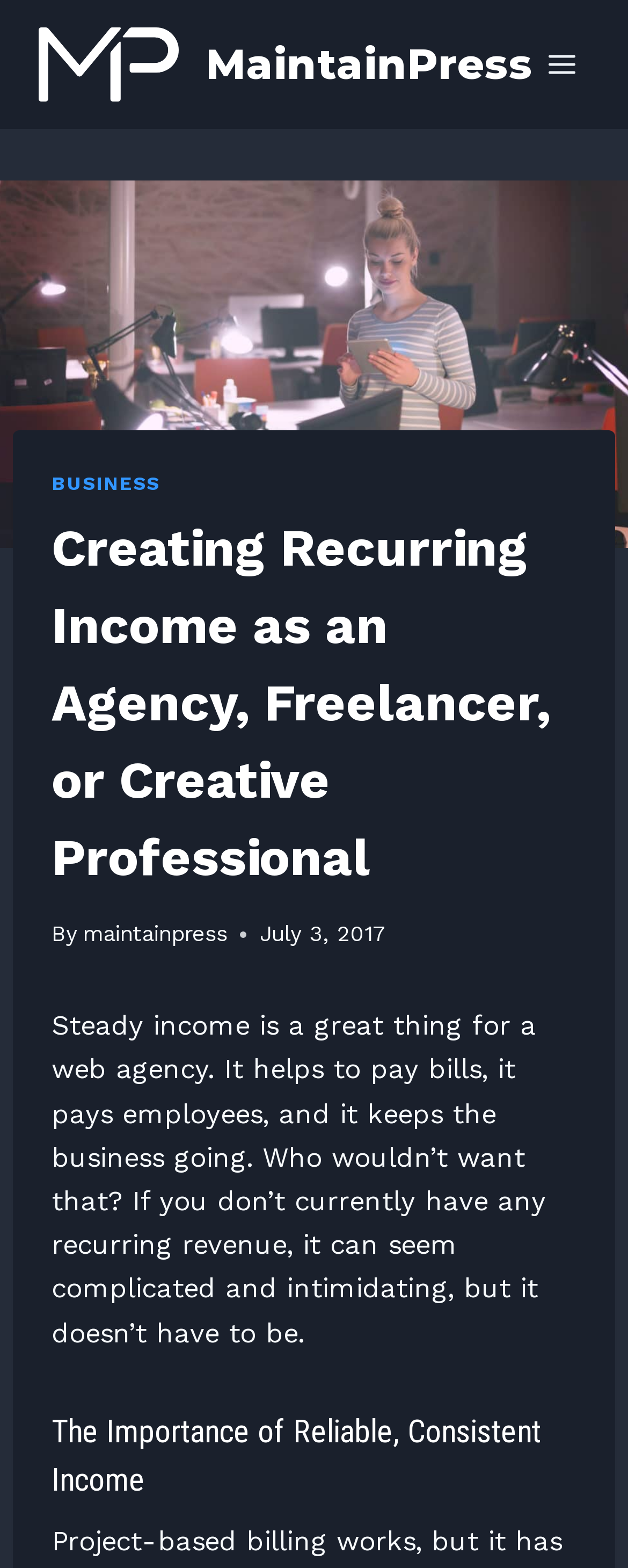Please answer the following question using a single word or phrase: 
How many headings are on the webpage?

2